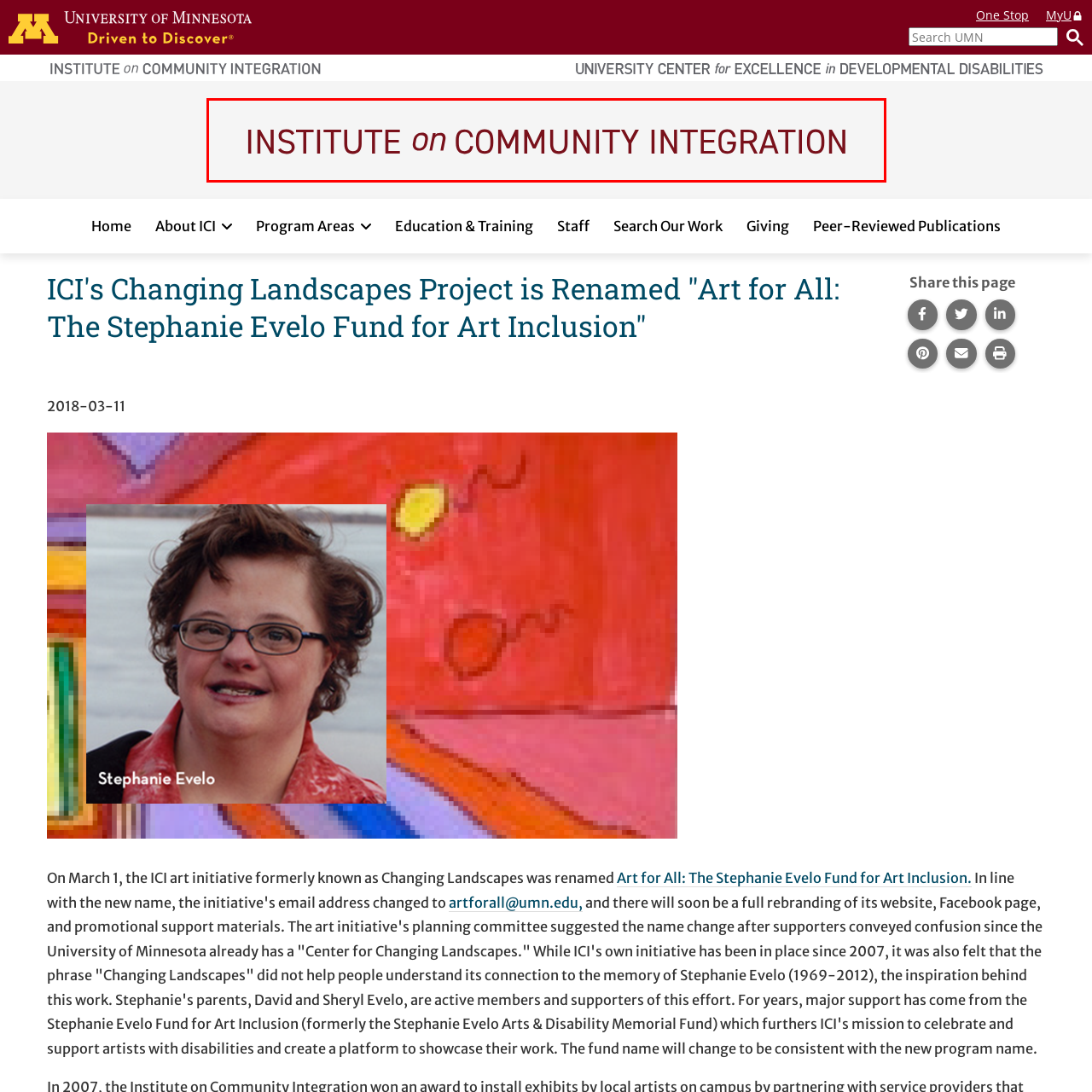Please look at the highlighted area within the red border and provide the answer to this question using just one word or phrase: 
What is the background color of the logo?

Light gray